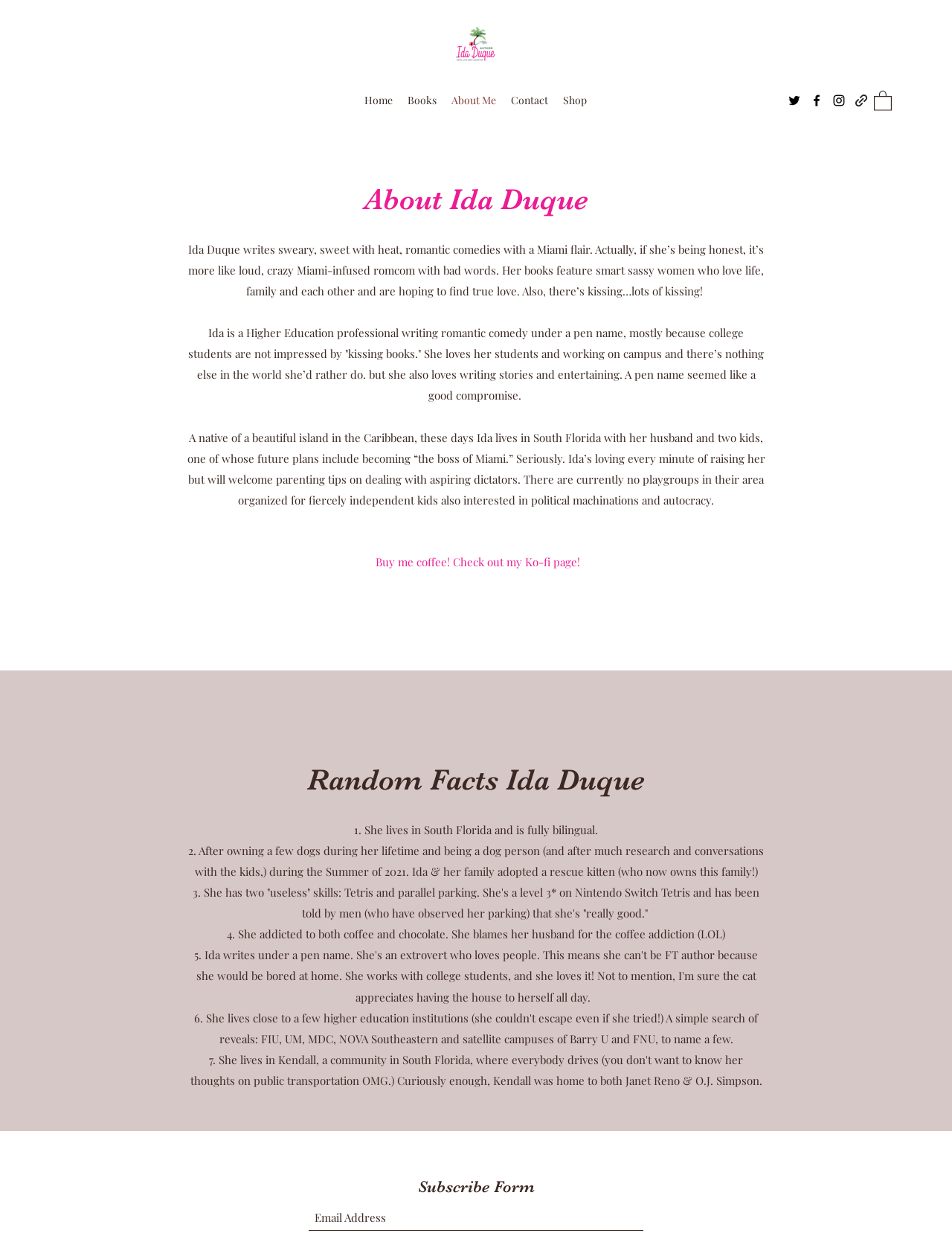Determine the bounding box coordinates for the area you should click to complete the following instruction: "Click the Buy me coffee link".

[0.395, 0.446, 0.609, 0.464]